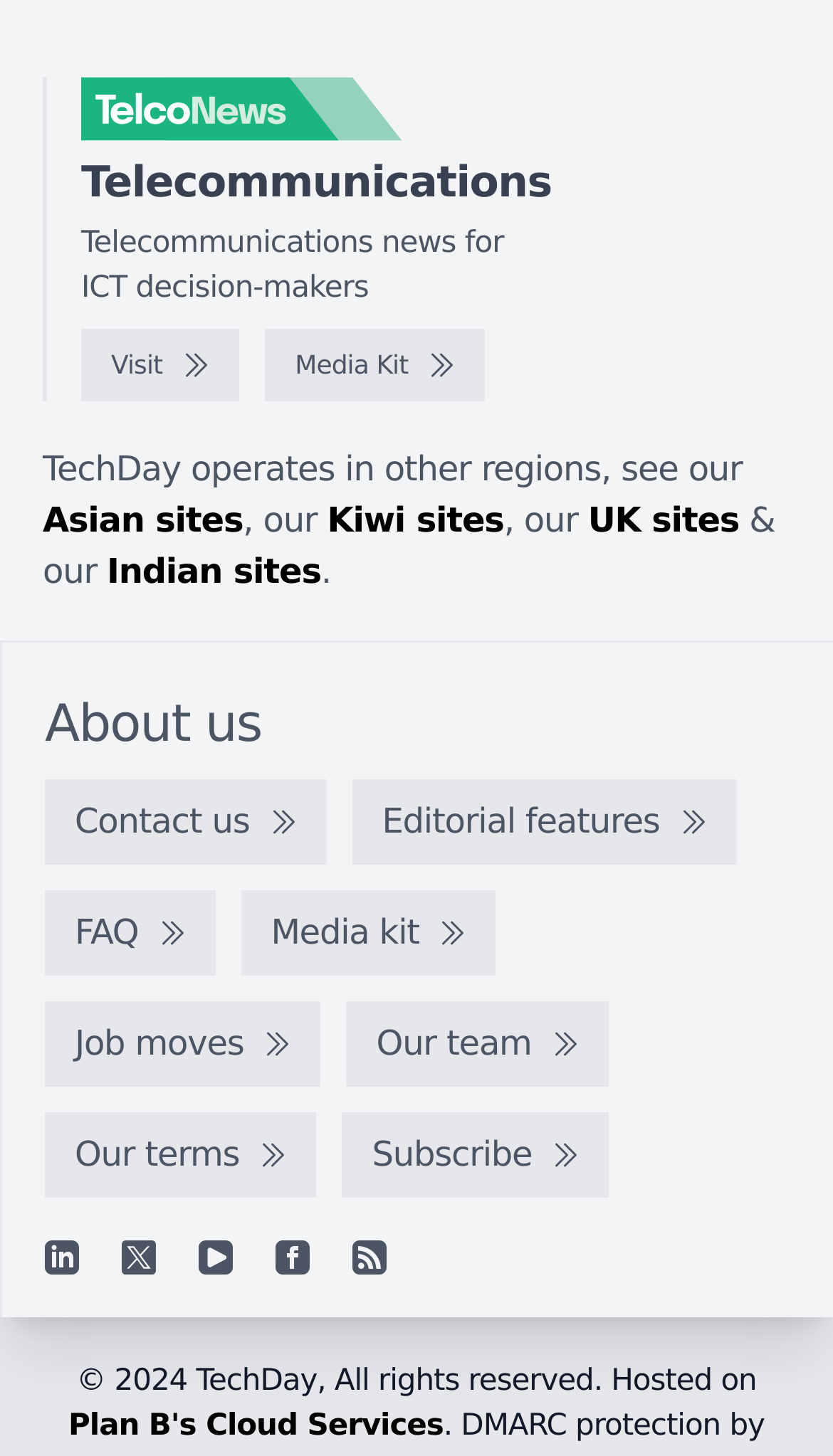Find the bounding box coordinates for the UI element that matches this description: "Plan B's Cloud Services".

[0.082, 0.968, 0.532, 0.991]